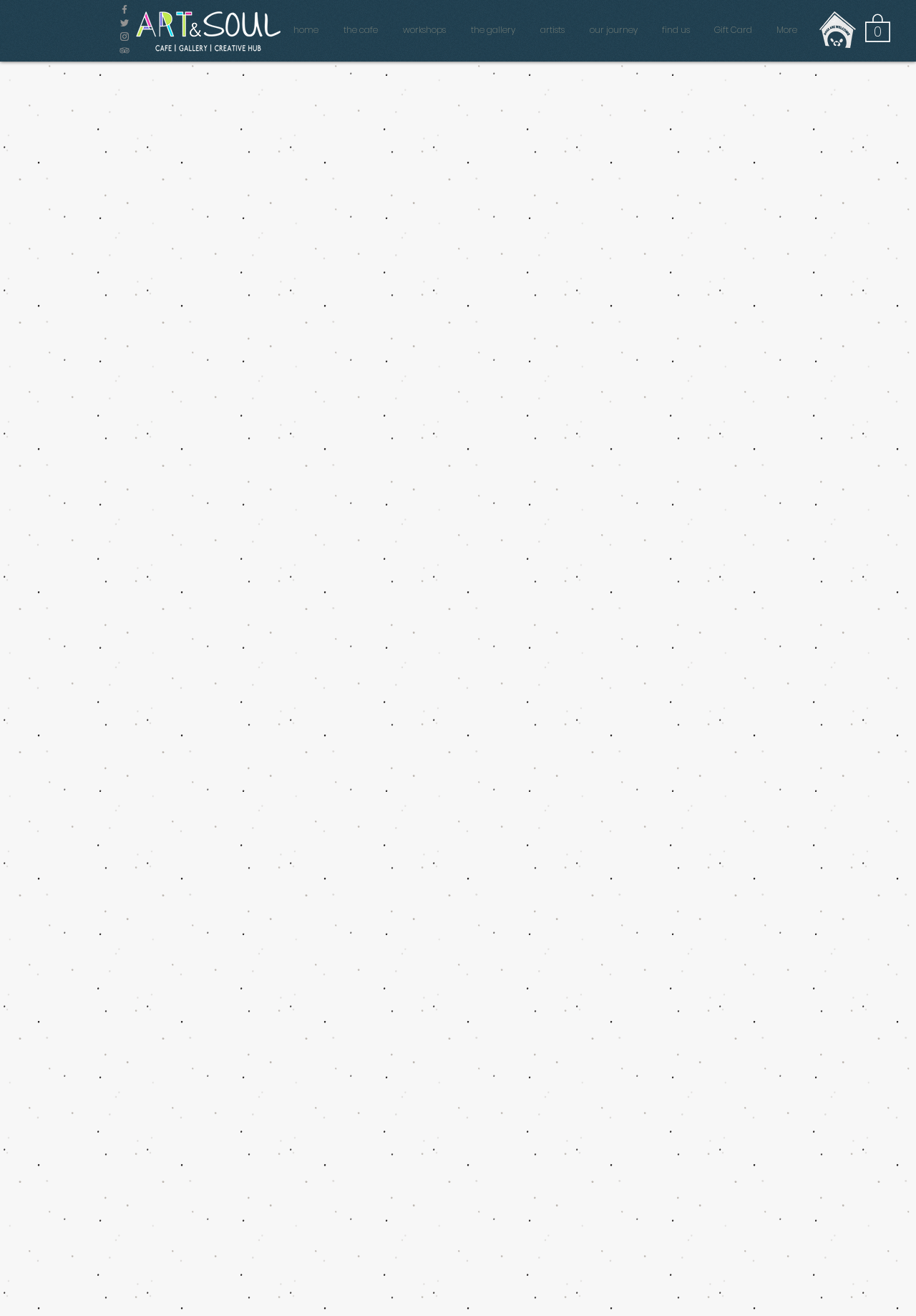Is the website secure?
Could you answer the question with a detailed and thorough explanation?

I found the McAfee SECURE iframe at the bottom of the page, which indicates that the website is secure.